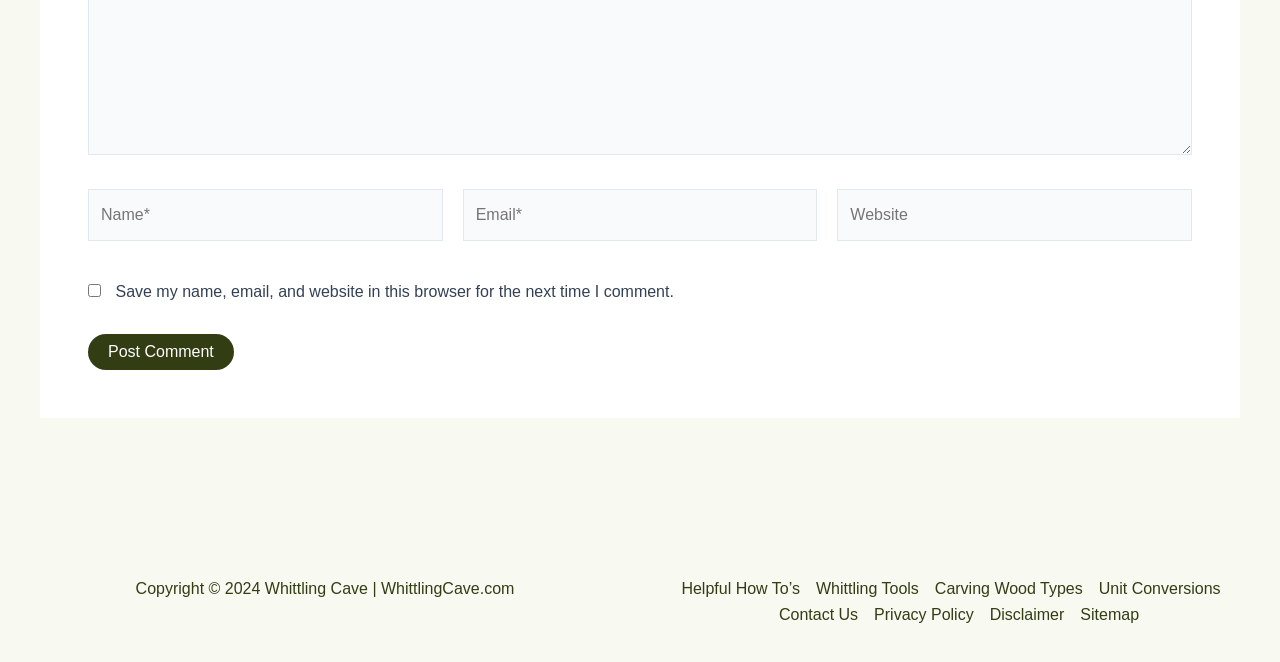What is the position of the 'Post Comment' button?
Look at the image and answer the question using a single word or phrase.

Below the comment form